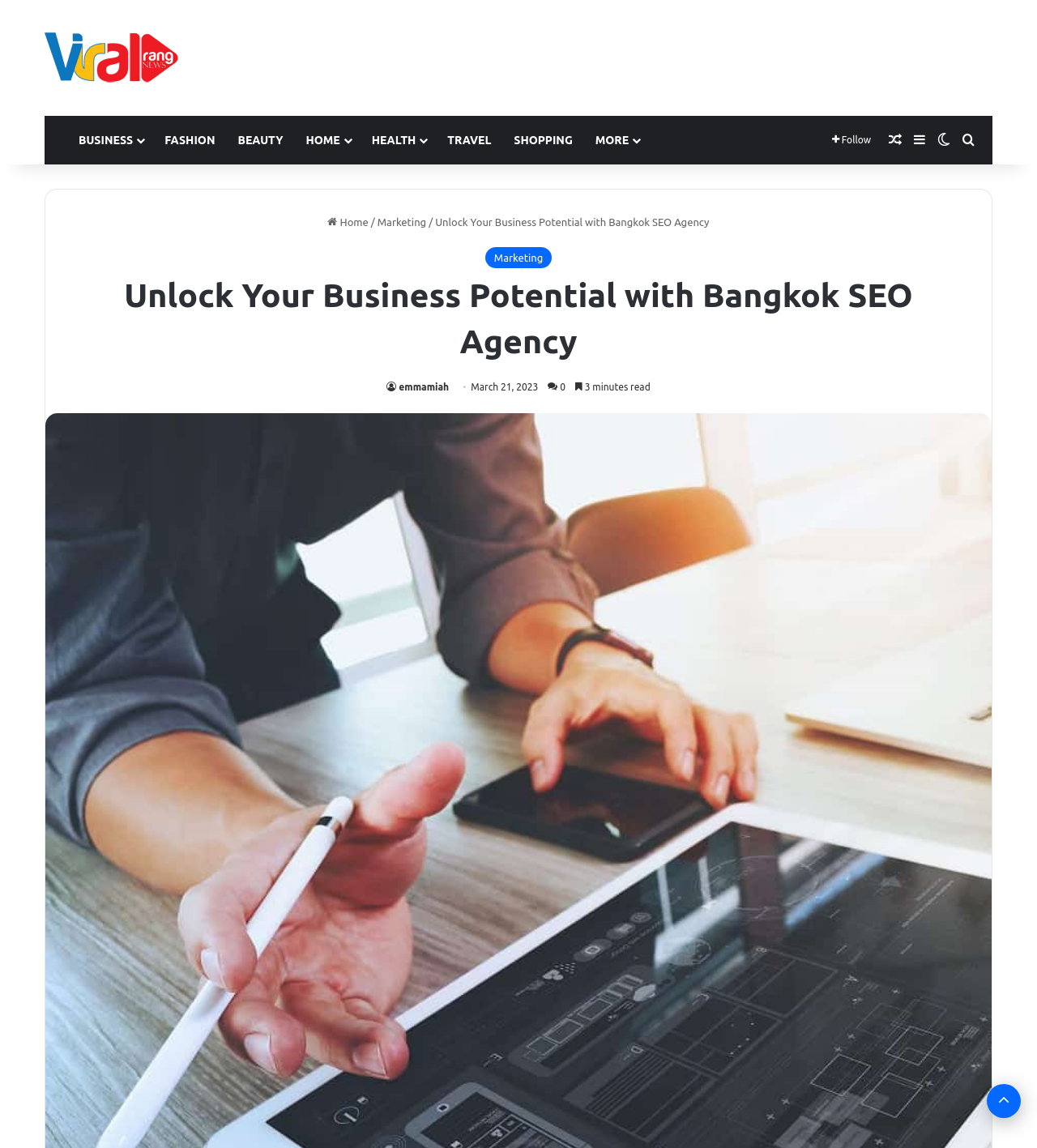Please identify the bounding box coordinates of the region to click in order to complete the task: "Go back to top". The coordinates must be four float numbers between 0 and 1, specified as [left, top, right, bottom].

[0.952, 0.944, 0.984, 0.974]